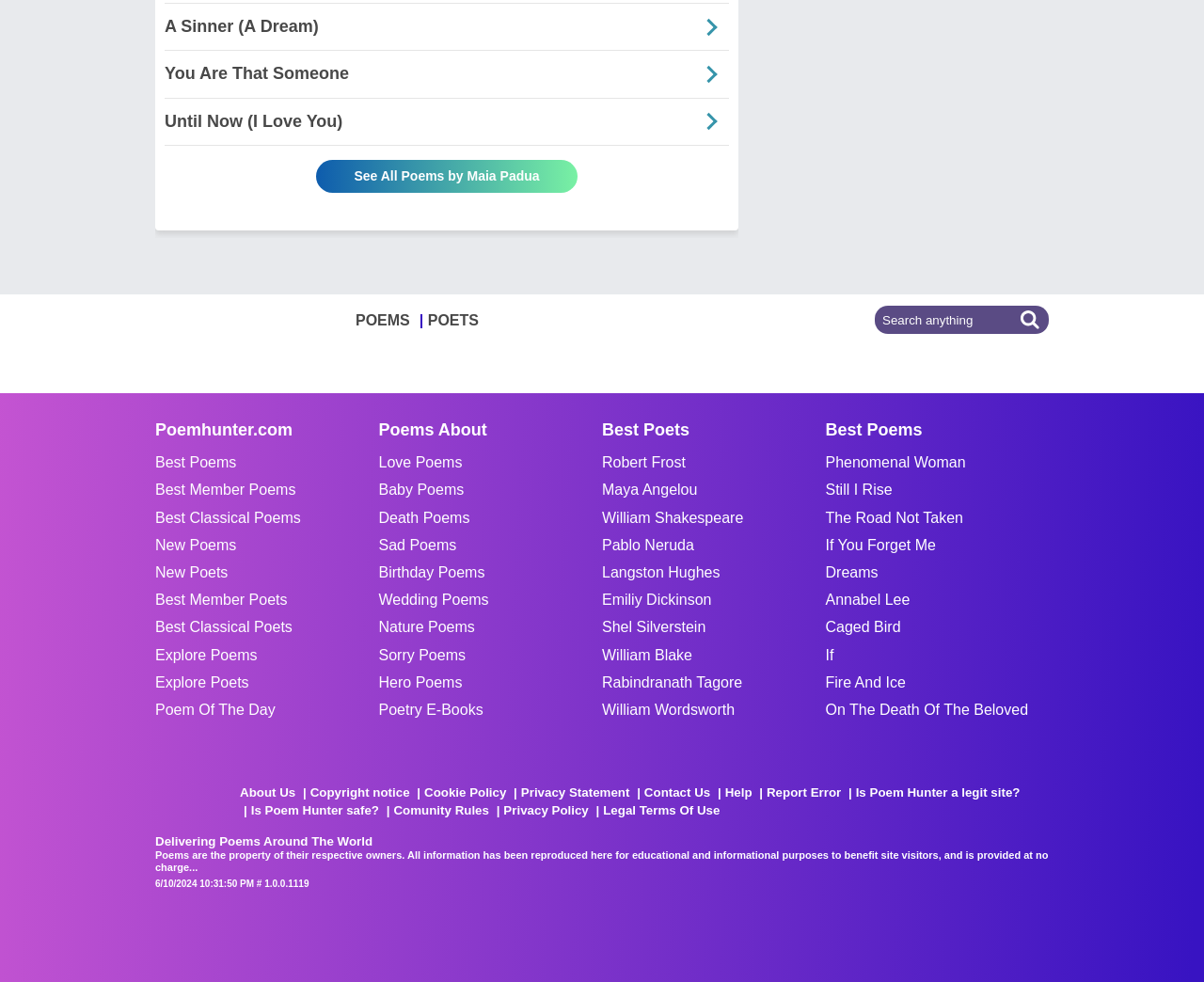Specify the bounding box coordinates of the element's region that should be clicked to achieve the following instruction: "Read poems by Maia Padua". The bounding box coordinates consist of four float numbers between 0 and 1, in the format [left, top, right, bottom].

[0.263, 0.163, 0.479, 0.196]